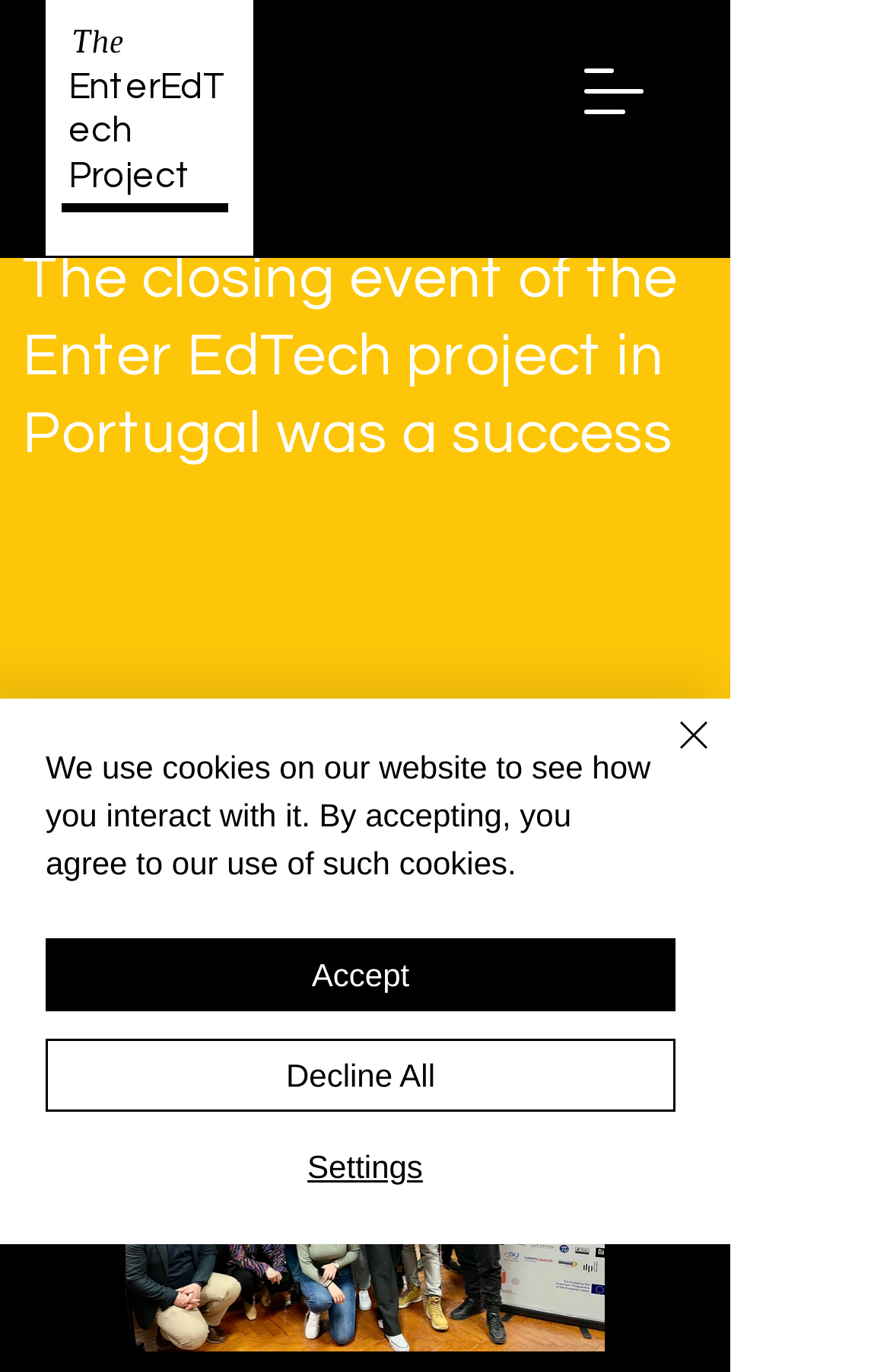Using the element description: "parent_node: The aria-label="Open navigation menu"", determine the bounding box coordinates. The coordinates should be in the format [left, top, right, bottom], with values between 0 and 1.

[0.626, 0.025, 0.754, 0.108]